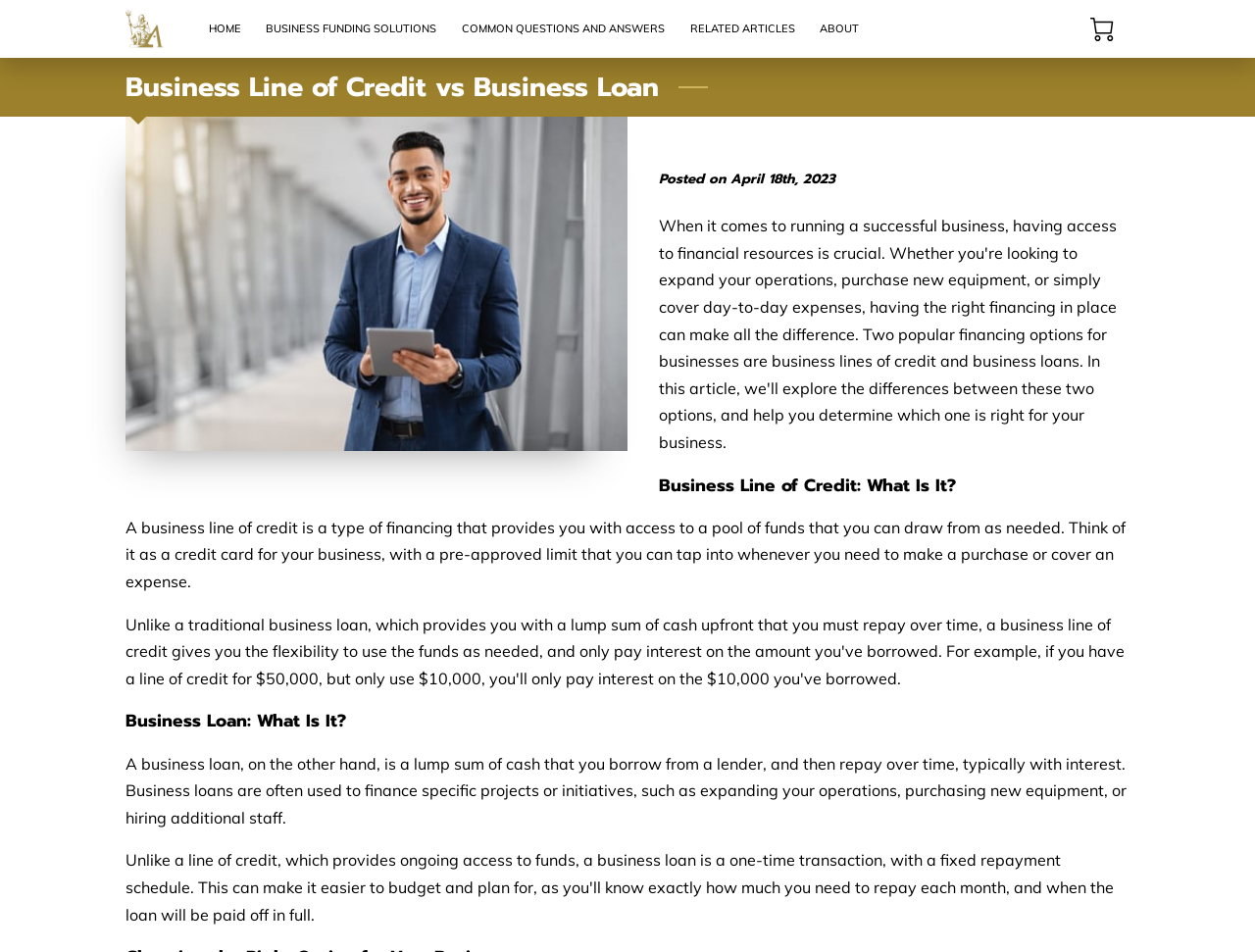Give the bounding box coordinates for the element described as: "Common Questions and Answers".

[0.358, 0.016, 0.54, 0.045]